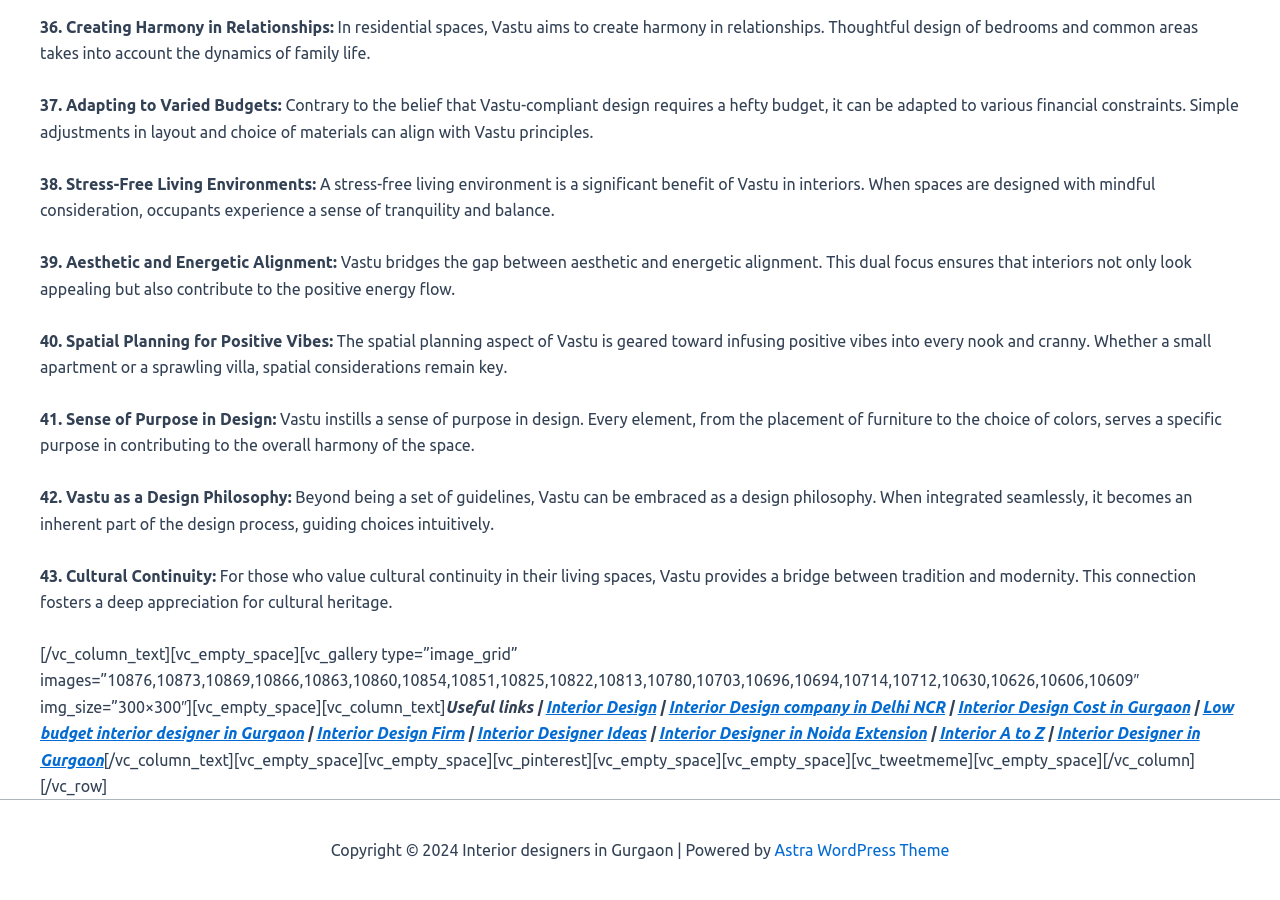Respond concisely with one word or phrase to the following query:
What is the main topic of this webpage?

Vastu in interior design